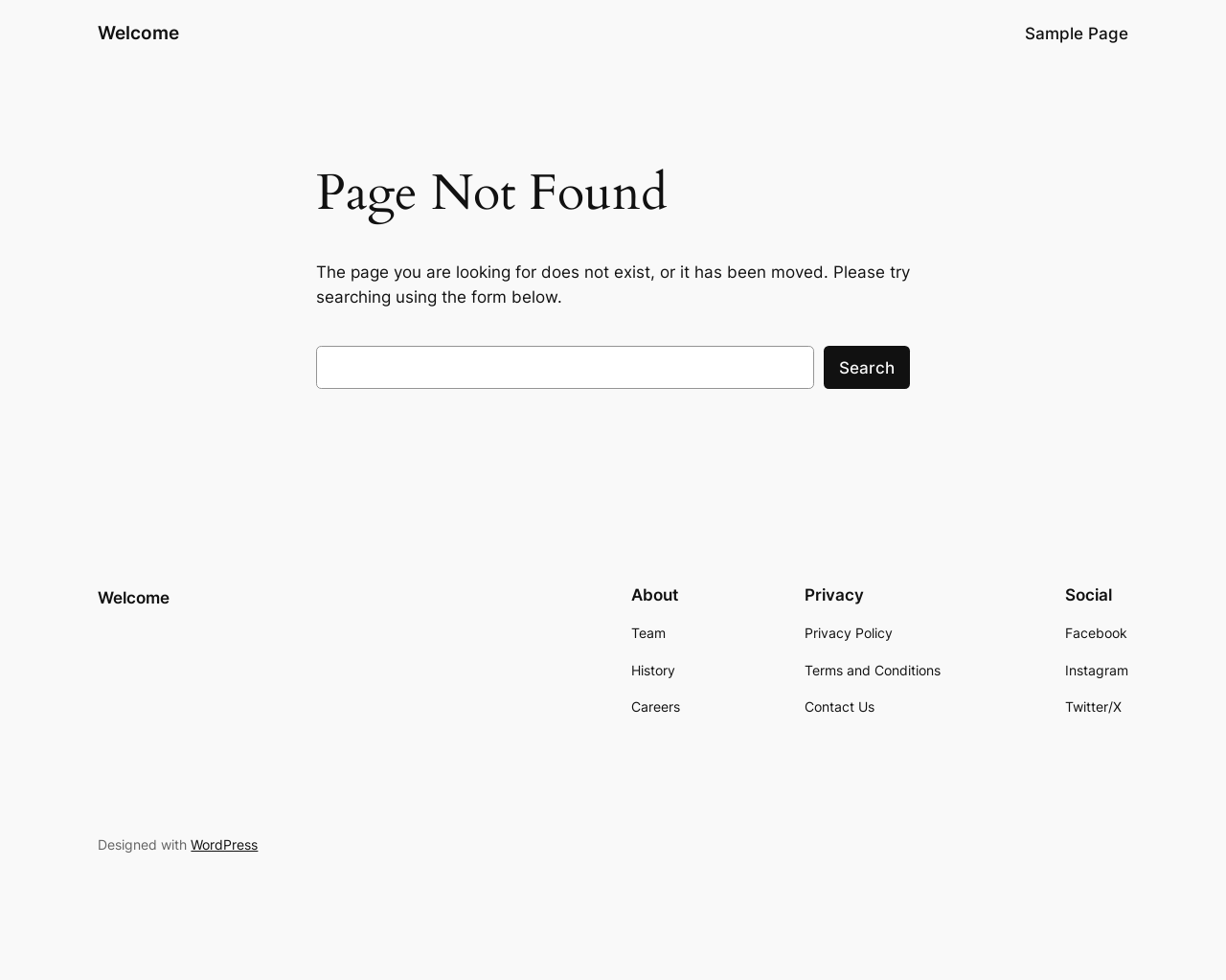Pinpoint the bounding box coordinates of the element to be clicked to execute the instruction: "Visit Welcome page".

[0.08, 0.022, 0.146, 0.045]